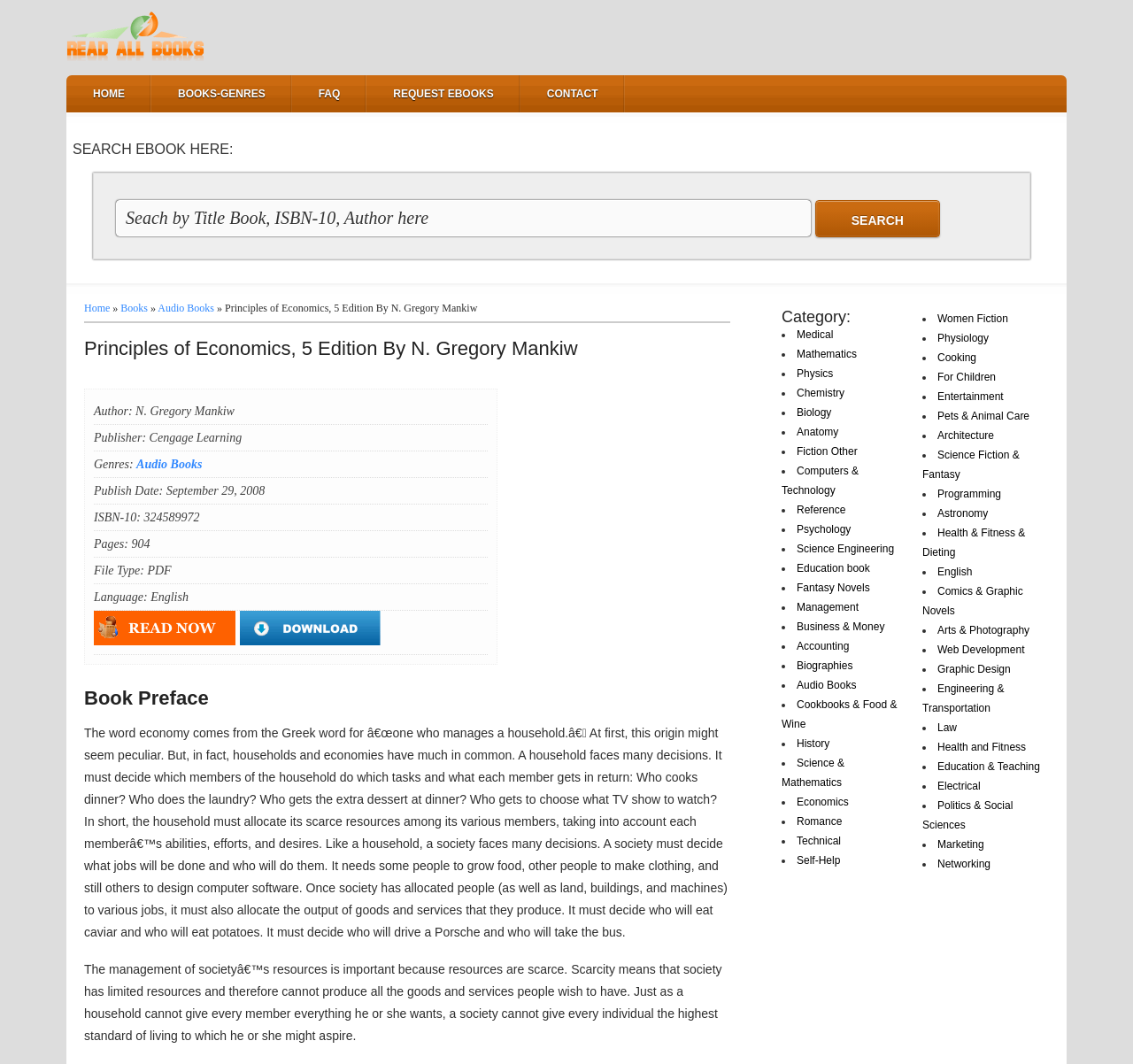Pinpoint the bounding box coordinates of the area that must be clicked to complete this instruction: "Read all books".

[0.059, 0.049, 0.18, 0.061]